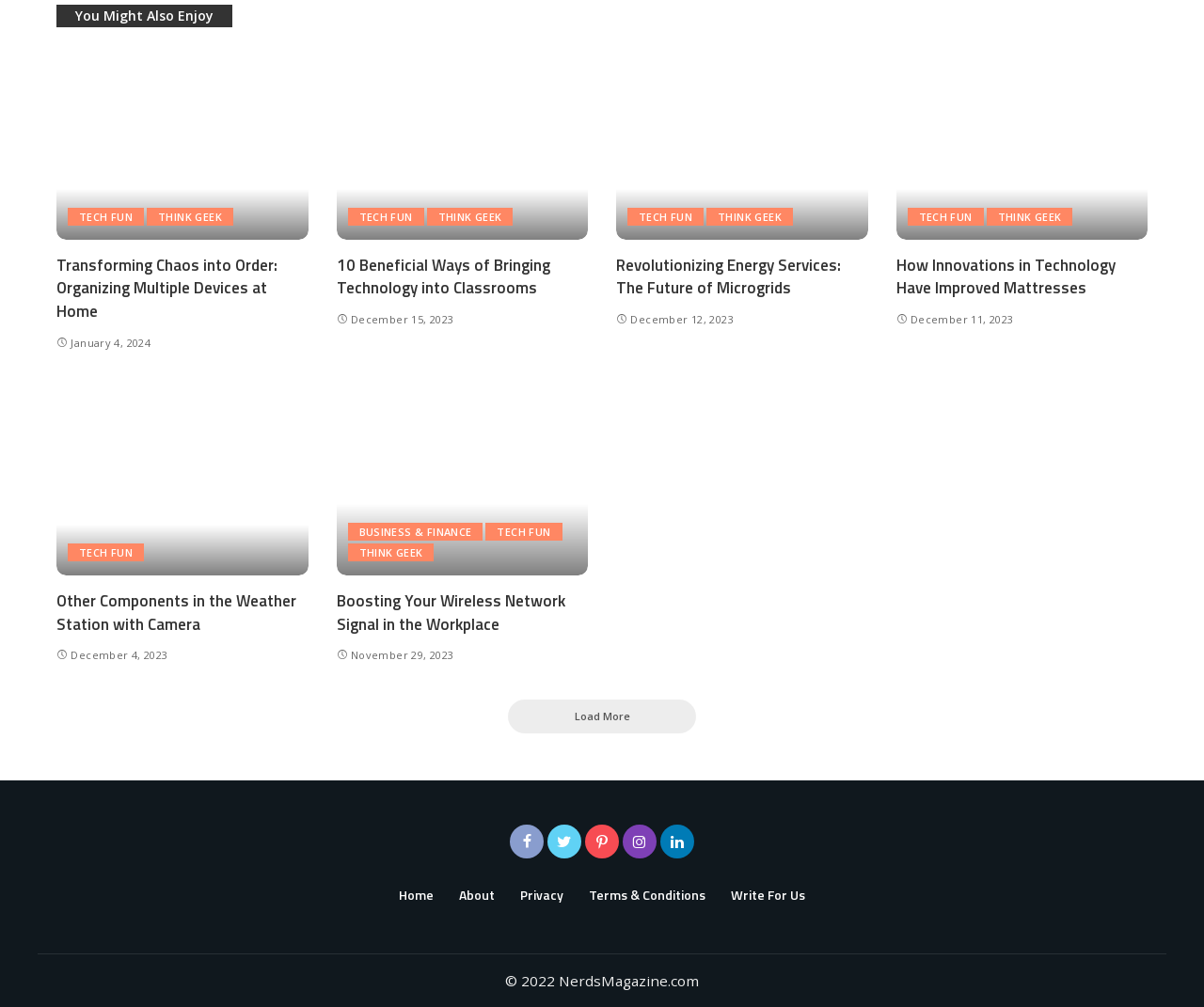Identify the bounding box coordinates of the area that should be clicked in order to complete the given instruction: "View 'young girl with tablet in school' image". The bounding box coordinates should be four float numbers between 0 and 1, i.e., [left, top, right, bottom].

[0.279, 0.051, 0.488, 0.238]